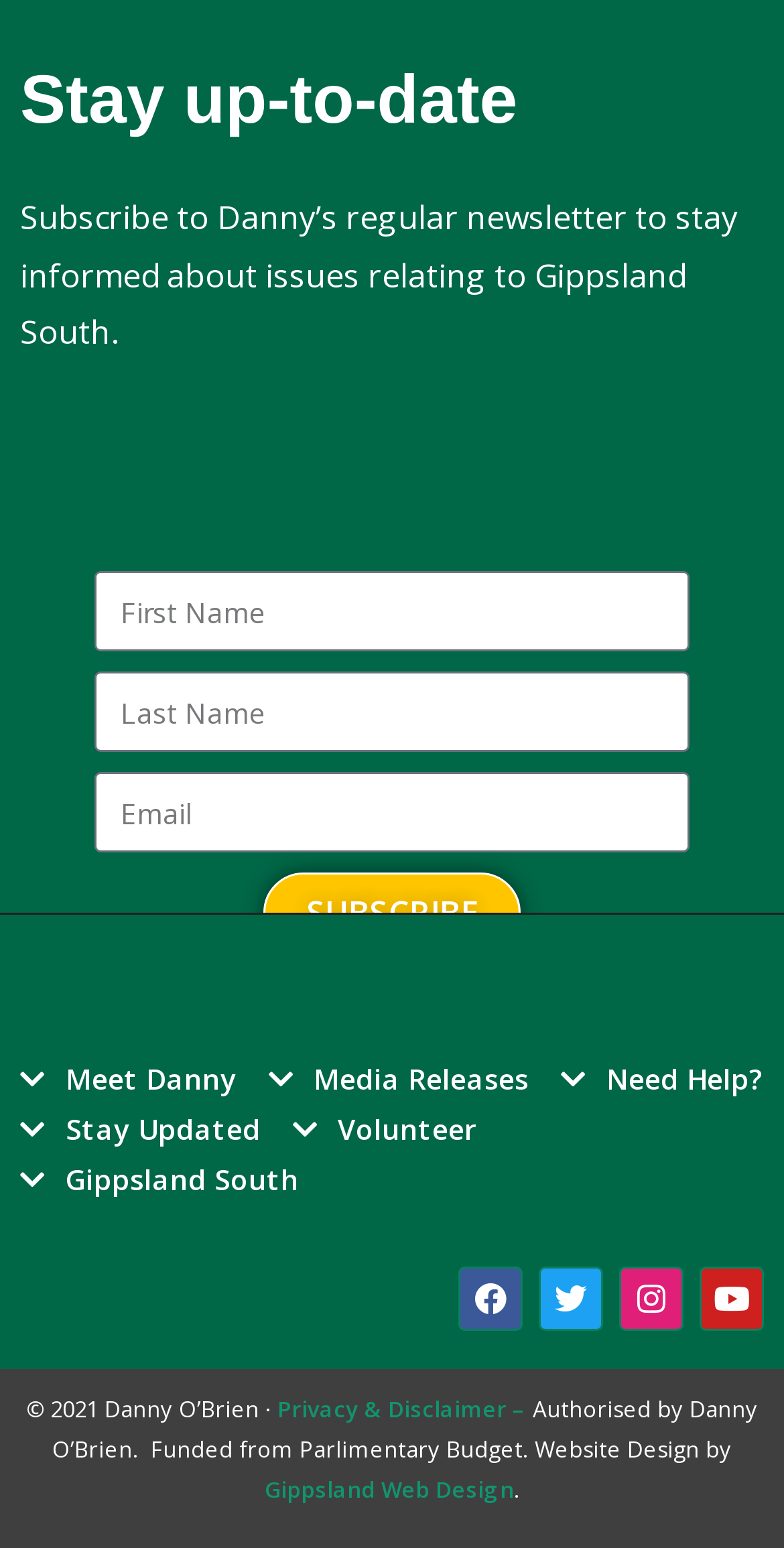How many navigation links are available?
Answer the question with a single word or phrase, referring to the image.

6